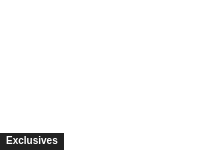What is the font color of the word 'Exclusives'?
Look at the image and answer the question using a single word or phrase.

White